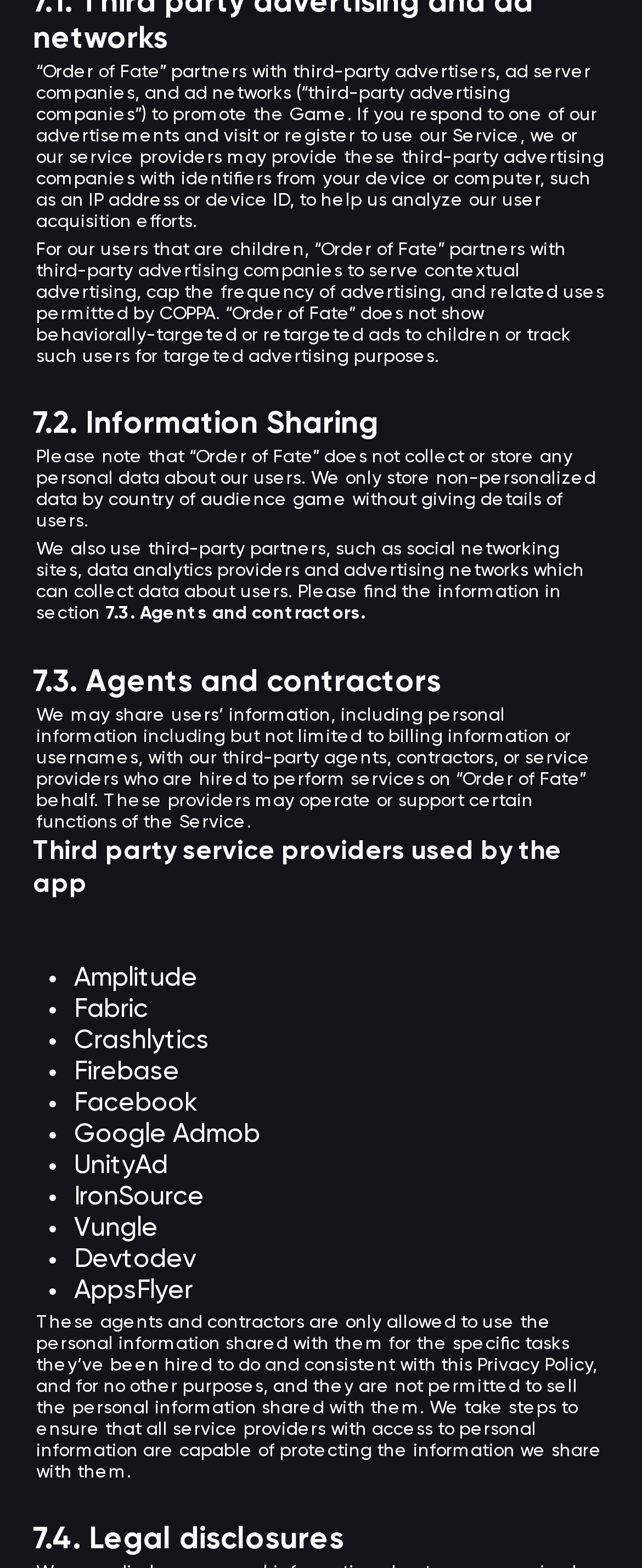Please specify the bounding box coordinates of the clickable region necessary for completing the following instruction: "Learn about agents and contractors". The coordinates must consist of four float numbers between 0 and 1, i.e., [left, top, right, bottom].

[0.051, 0.401, 0.949, 0.447]